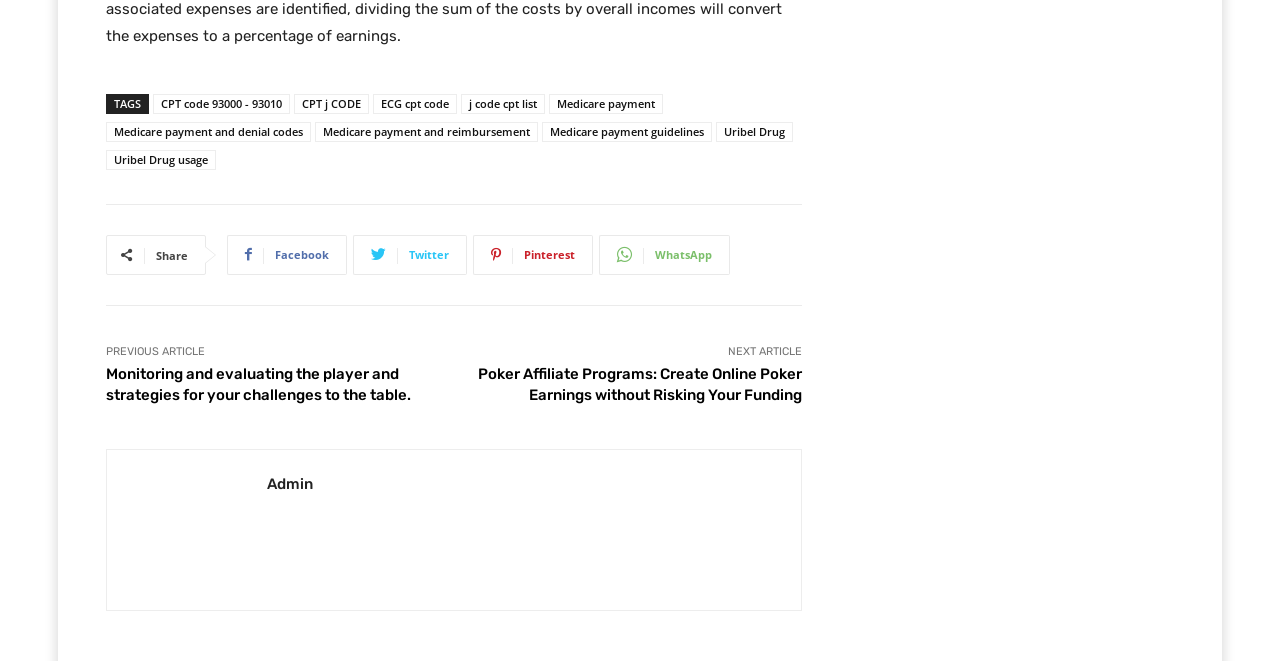Please locate the bounding box coordinates for the element that should be clicked to achieve the following instruction: "View Medicare payment and reimbursement". Ensure the coordinates are given as four float numbers between 0 and 1, i.e., [left, top, right, bottom].

[0.246, 0.184, 0.42, 0.215]